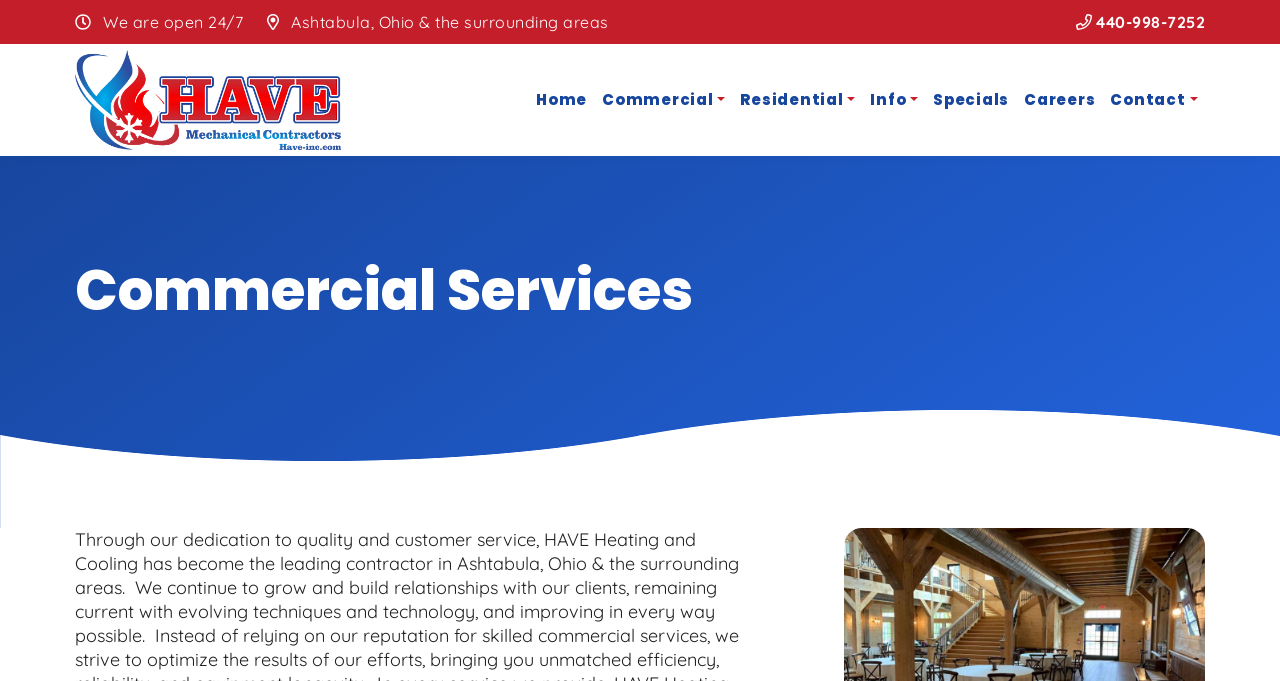What type of services does HAVE Heating and Cooling offer?
Please answer the question with a detailed and comprehensive explanation.

The answer can be inferred from the navigation menu, which includes links to 'Commercial', 'Residential', and 'Commercial Services', indicating that the company offers heating, ventilation, and air conditioning services.